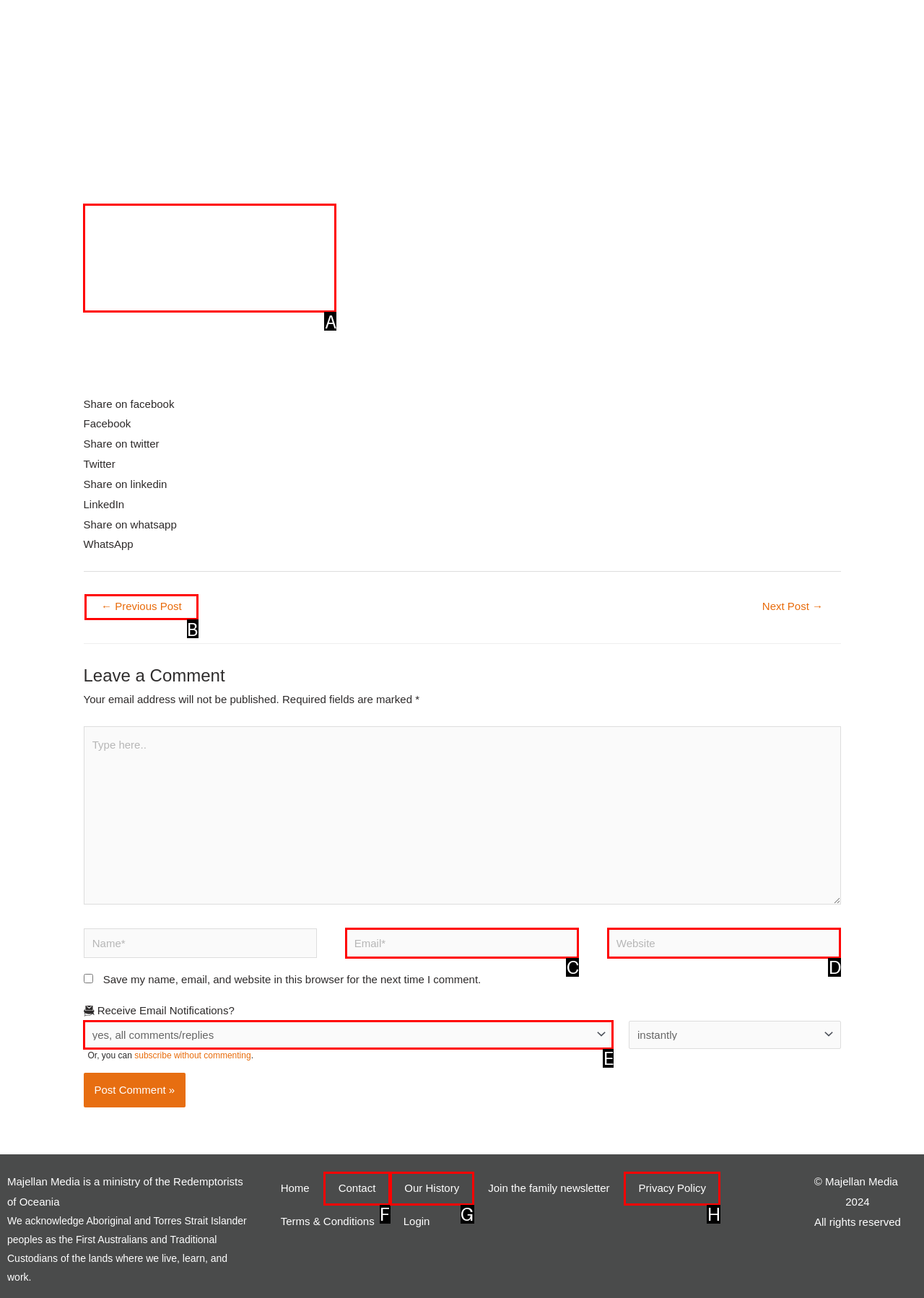Using the provided description: Contact, select the most fitting option and return its letter directly from the choices.

F